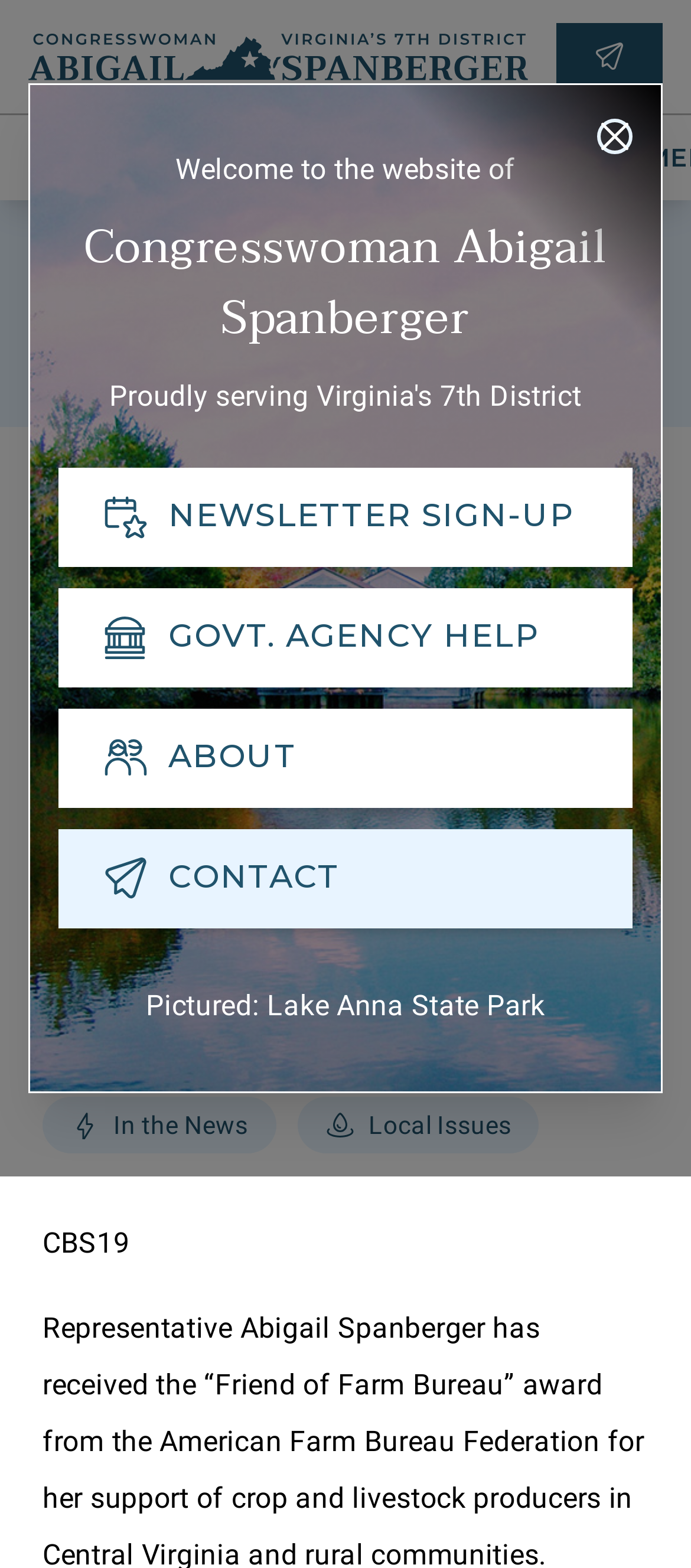Please extract and provide the main headline of the webpage.

Welcome to the website of